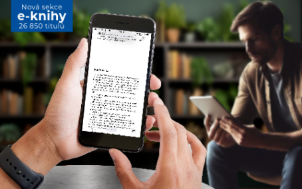Provide a one-word or brief phrase answer to the question:
How many titles are available in the e-books section?

26,850